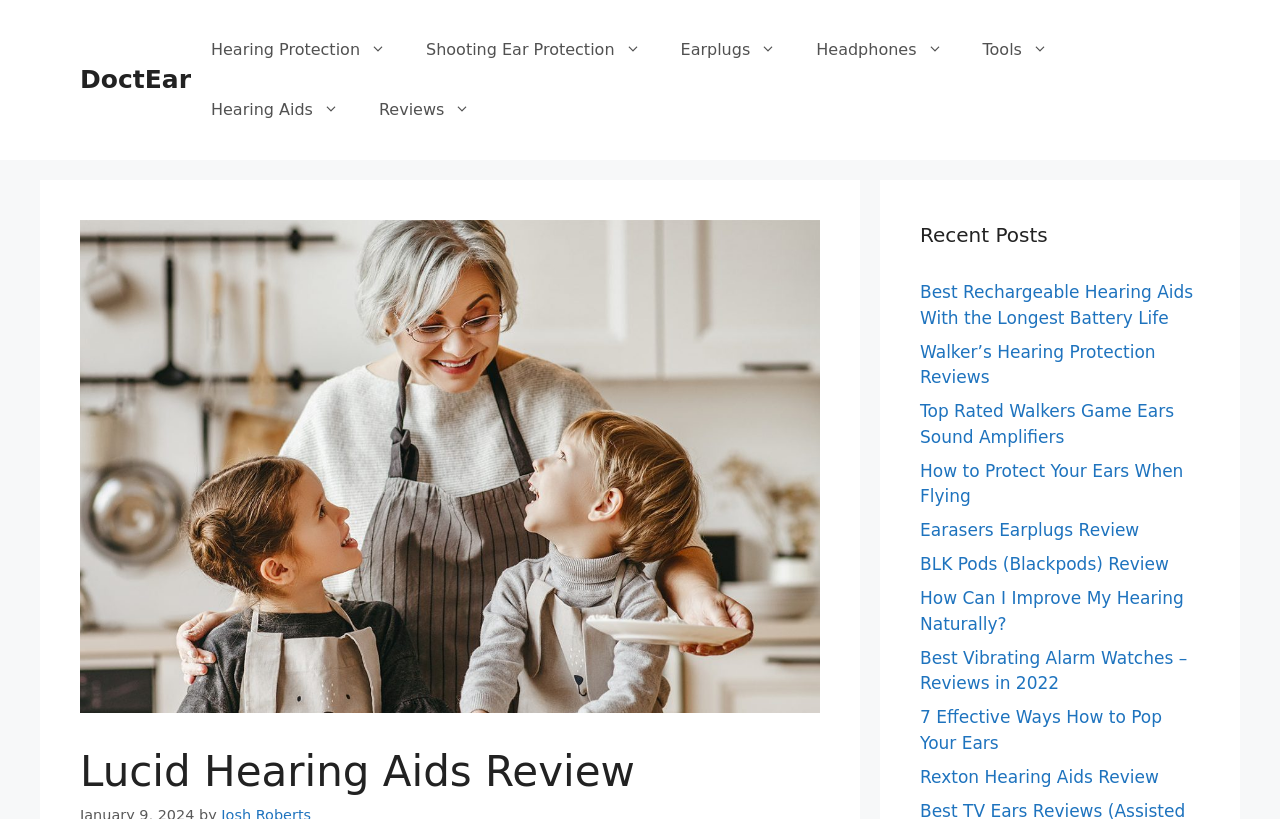Using floating point numbers between 0 and 1, provide the bounding box coordinates in the format (top-left x, top-left y, bottom-right x, bottom-right y). Locate the UI element described here: Rexton Hearing Aids Review

[0.719, 0.936, 0.905, 0.96]